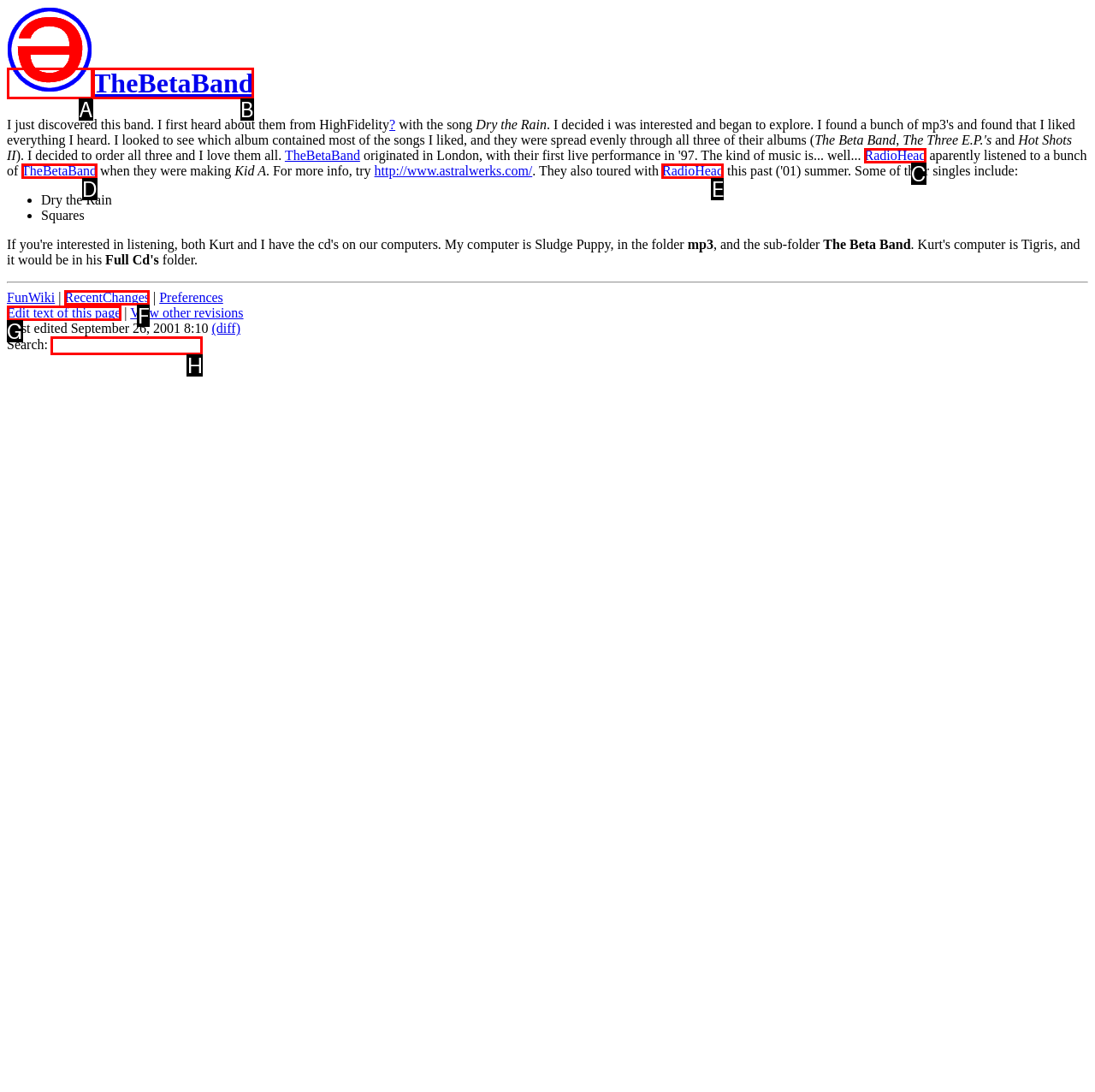Select the HTML element that fits the following description: TheBetaBand
Provide the letter of the matching option.

D